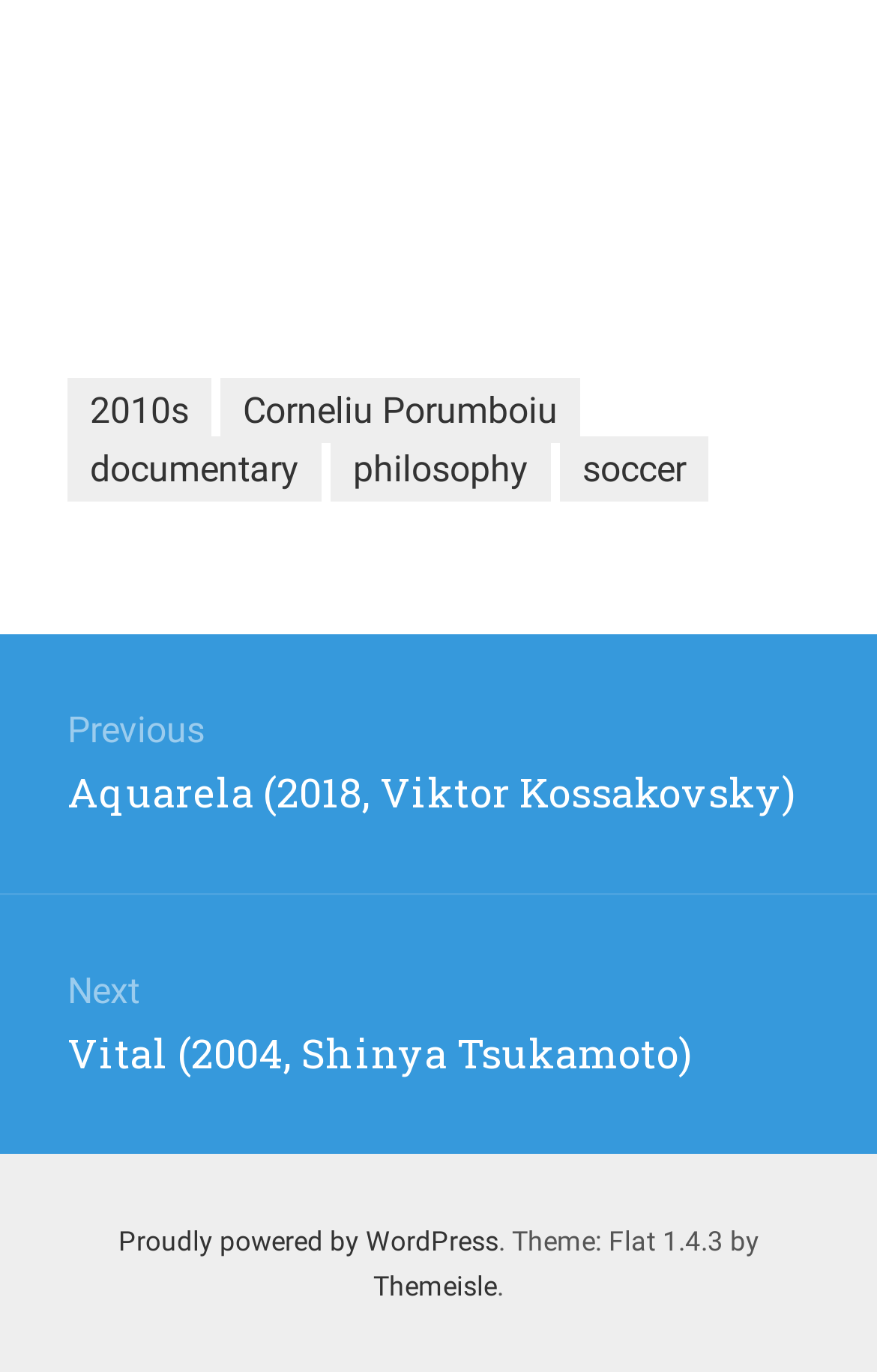What is the category of the post above 'Previous post: Aquarela (2018, Viktor Kossakovsky)'? From the image, respond with a single word or brief phrase.

philosophy